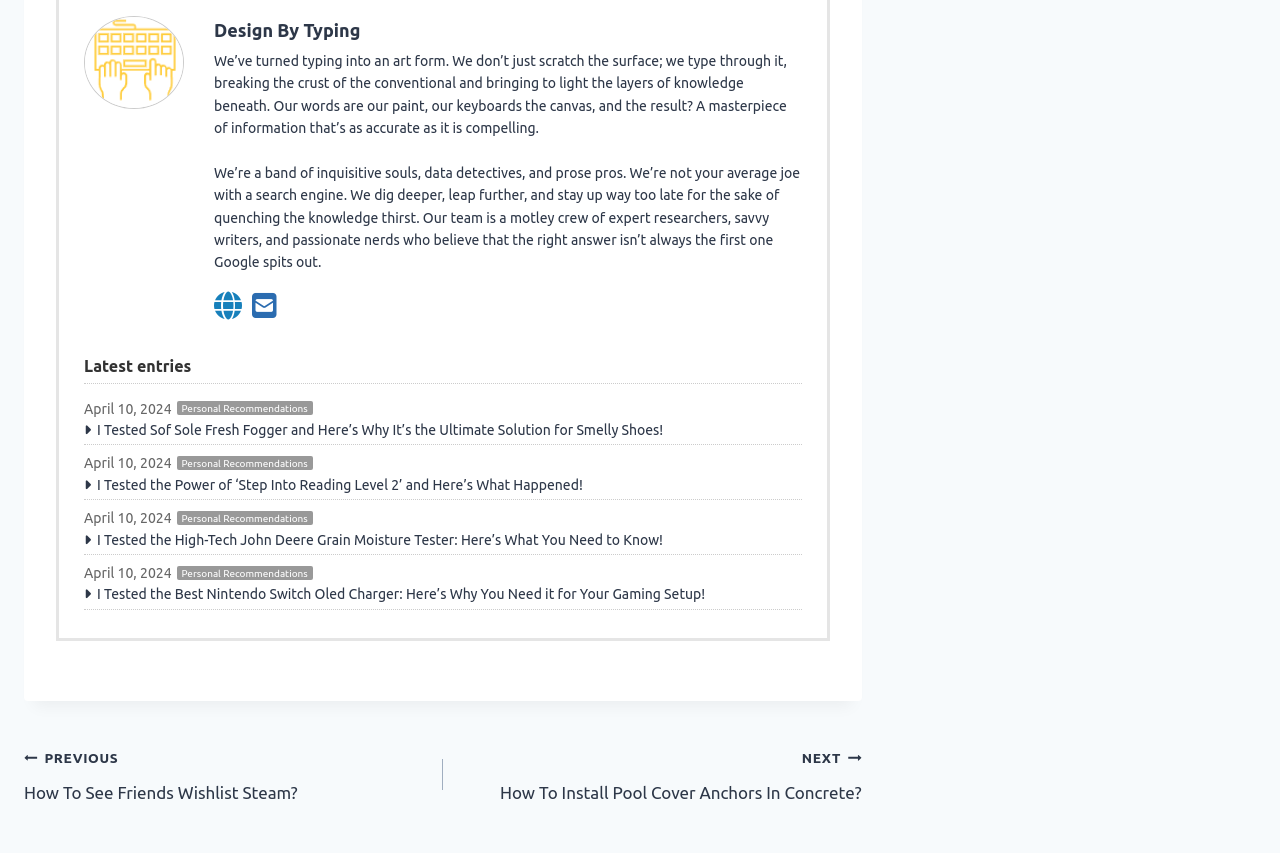What is the date of the latest entries?
Please provide a single word or phrase as your answer based on the screenshot.

April 10, 2024